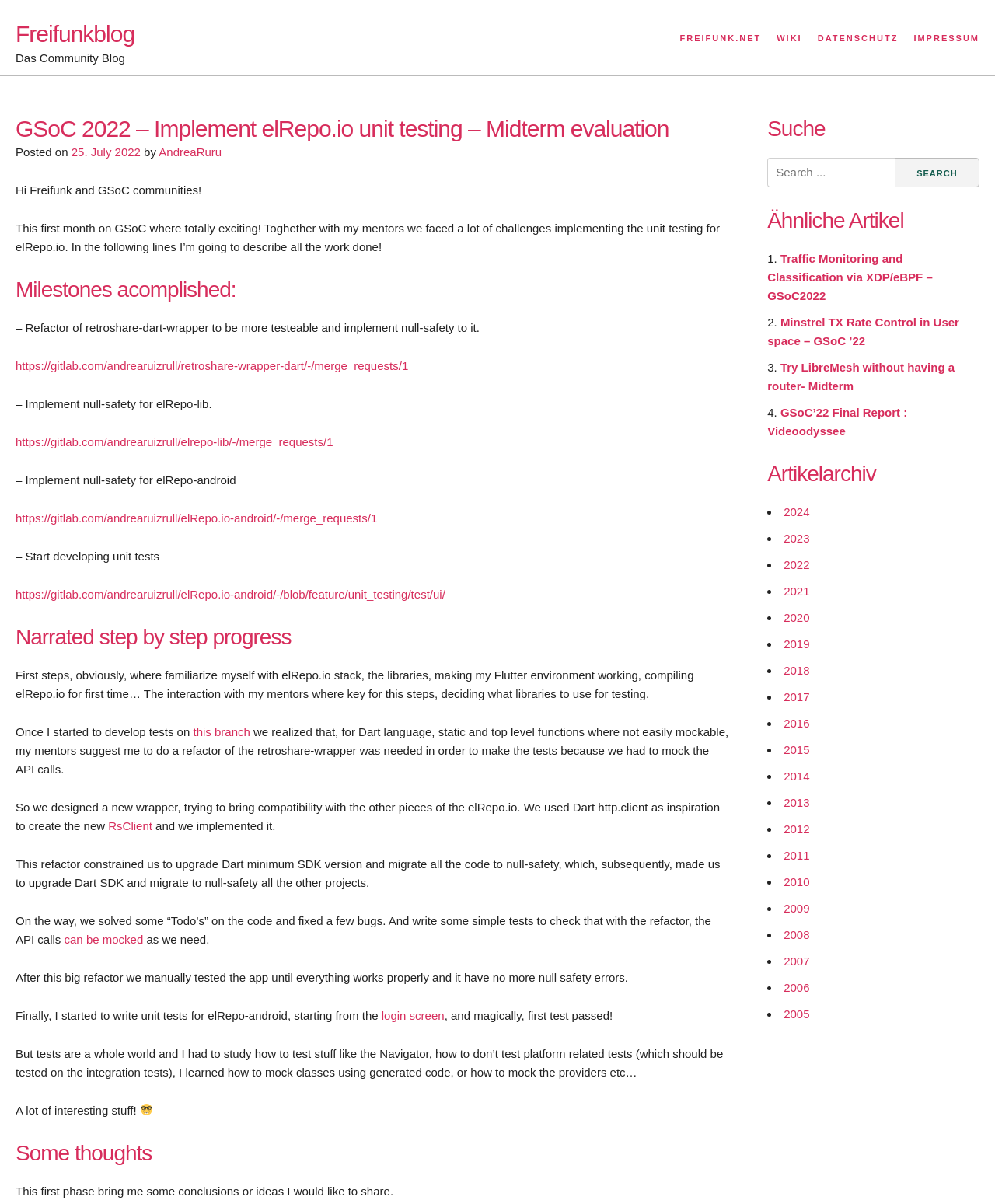What is the purpose of the refactor of retroshare-dart-wrapper?
Based on the screenshot, provide a one-word or short-phrase response.

to make tests because we had to mock the API calls